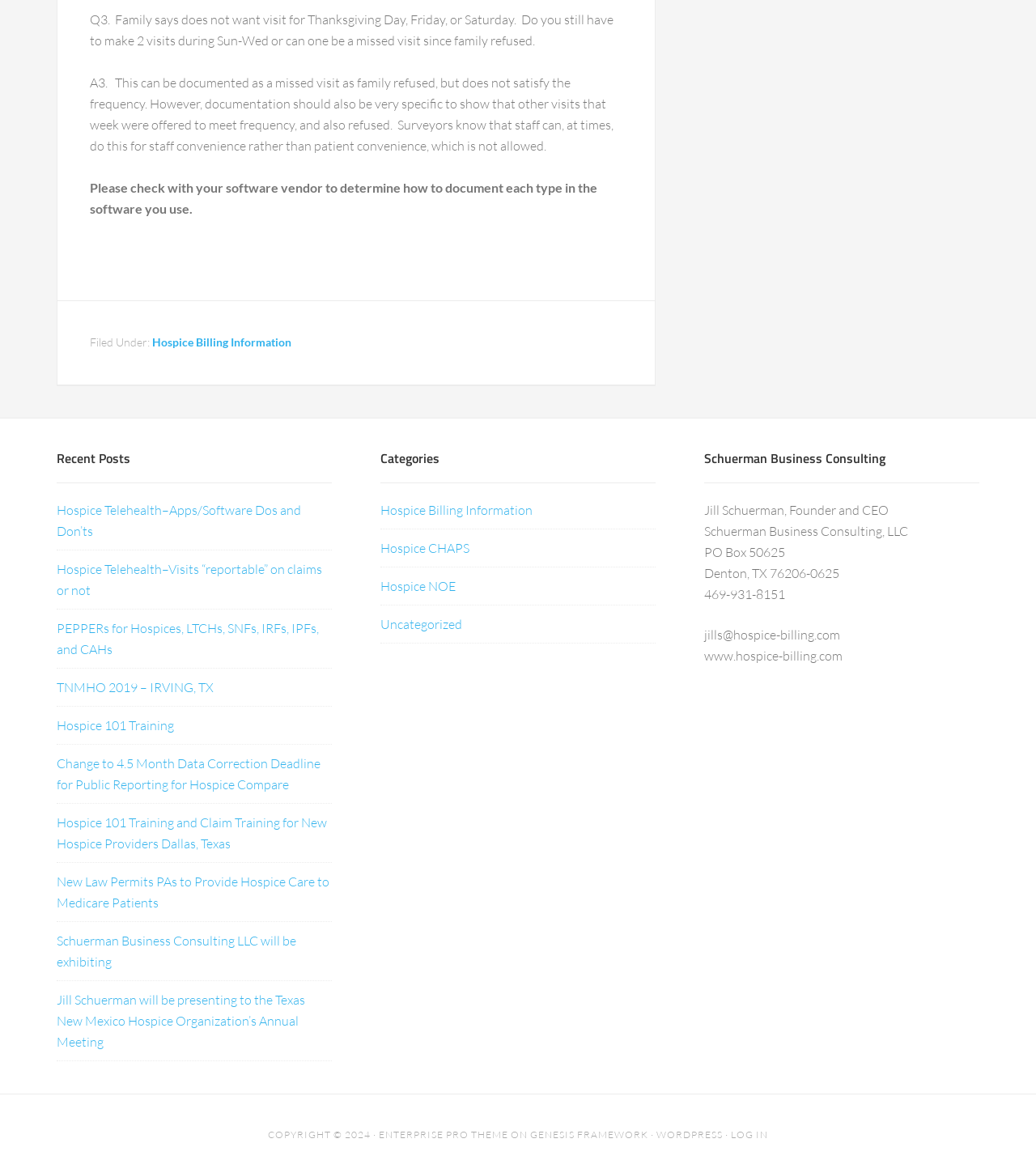Can you determine the bounding box coordinates of the area that needs to be clicked to fulfill the following instruction: "Visit 'Hospice Telehealth–Apps/Software Dos and Don’ts'"?

[0.055, 0.432, 0.291, 0.465]